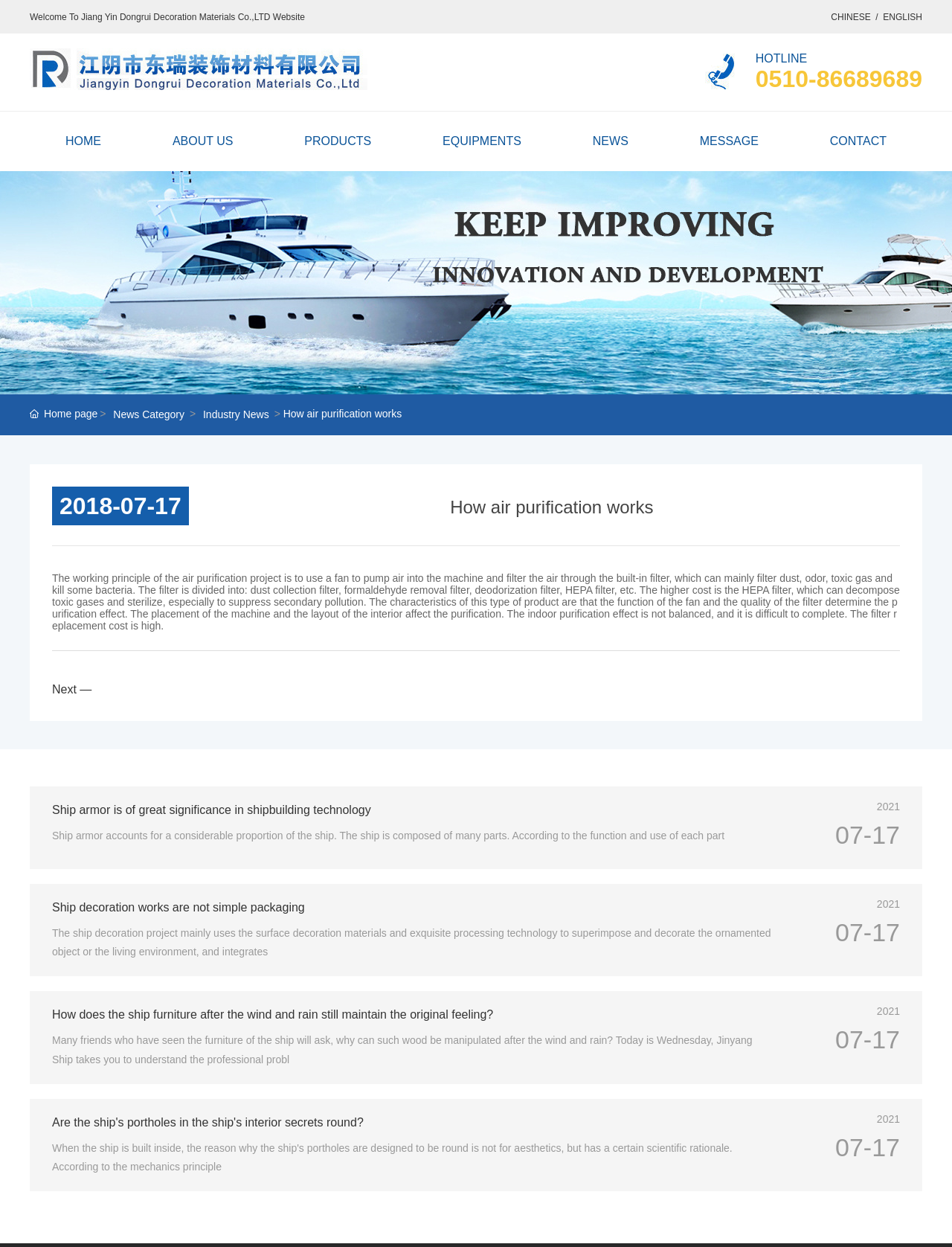Bounding box coordinates are given in the format (top-left x, top-left y, bottom-right x, bottom-right y). All values should be floating point numbers between 0 and 1. Provide the bounding box coordinate for the UI element described as: name="add" value="Add to cart"

None